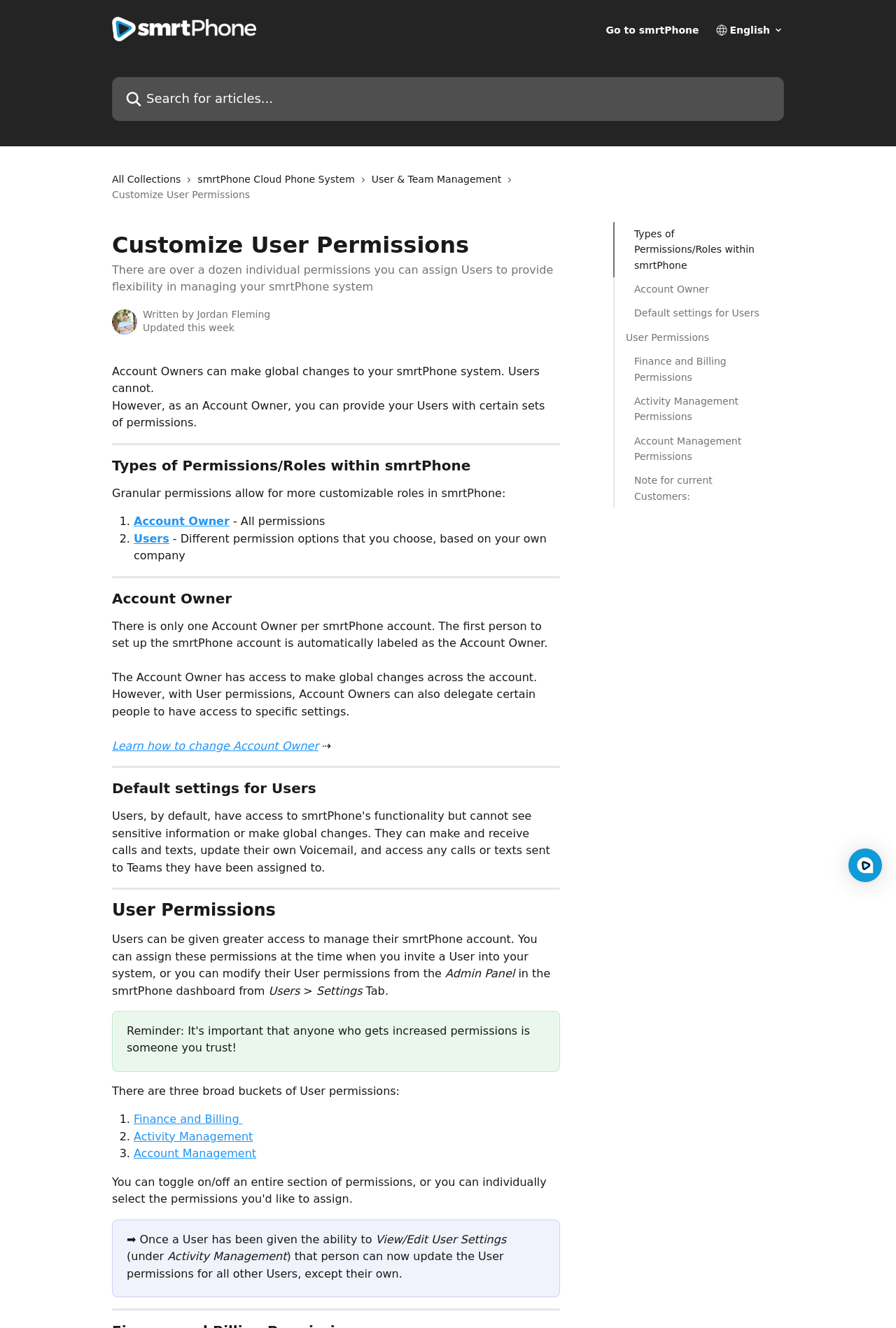Identify the bounding box coordinates for the element that needs to be clicked to fulfill this instruction: "Open Intercom Messenger". Provide the coordinates in the format of four float numbers between 0 and 1: [left, top, right, bottom].

[0.947, 0.639, 0.984, 0.664]